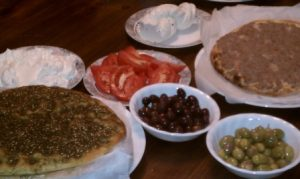Craft a detailed explanation of the image.

This image showcases a delightful Mediterranean breakfast spread, embodying a warm and loving send-off from friends in Ann Arbor. The table is adorned with an array of culinary delights: a flatbread topped with za’atar, known as manaqish, sits prominently, showcasing its aromatic blend of herbs and spices. Beside it, a platter of meat pies, labeled lahm bil-‘ajin, invites with its savory filling. The table is also decorated with fresh, vibrant toppings including ripe tomato slices, bowls filled with a variety of olives—green and black—alongside creamy dollops of yogurt. Together, these dishes create a hearty and colorful feast, wonderfully reflecting the flavors of Lebanese cuisine and the affection shared among friends.